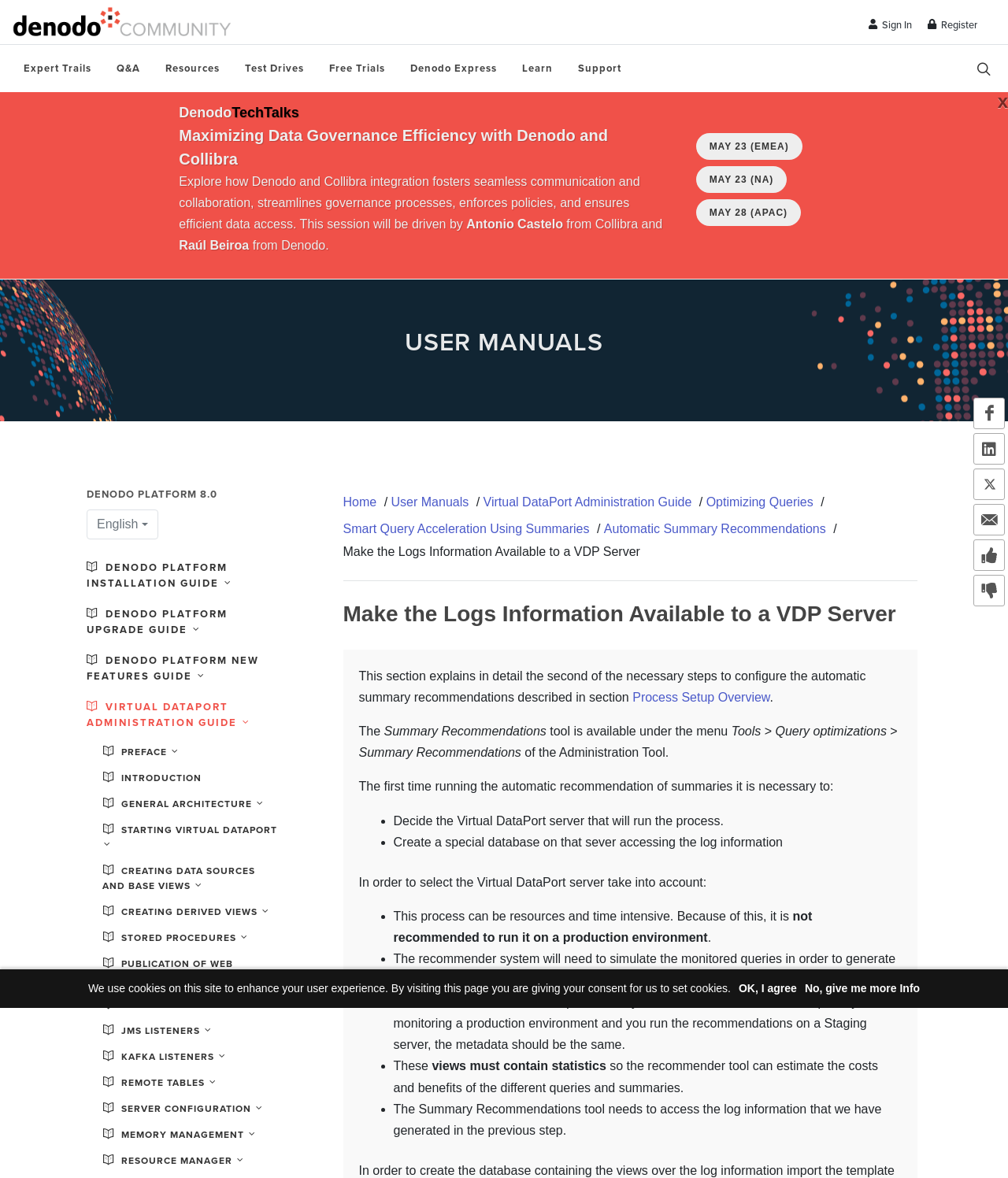Analyze the image and deliver a detailed answer to the question: What is the purpose of the 'Summary Recommendations' tool?

The purpose of the 'Summary Recommendations' tool can be found in the text on the webpage. It is mentioned that the tool is available under the menu 'Tools' > 'Query optimizations' and is used for automatic summary recommendations.